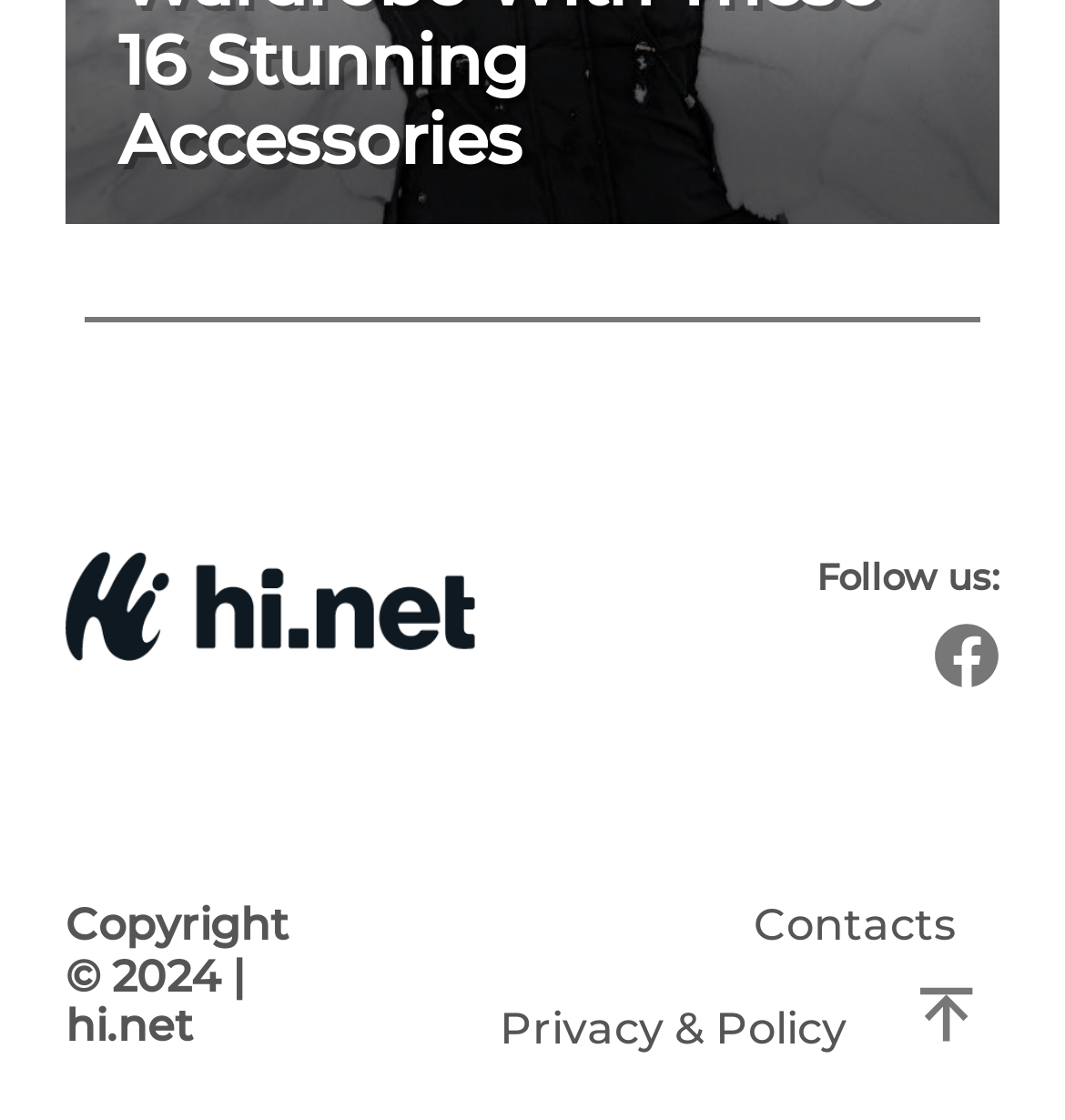Determine the bounding box coordinates in the format (top-left x, top-left y, bottom-right x, bottom-right y). Ensure all values are floating point numbers between 0 and 1. Identify the bounding box of the UI element described by: Privacy & Policy

[0.428, 0.878, 0.836, 0.961]